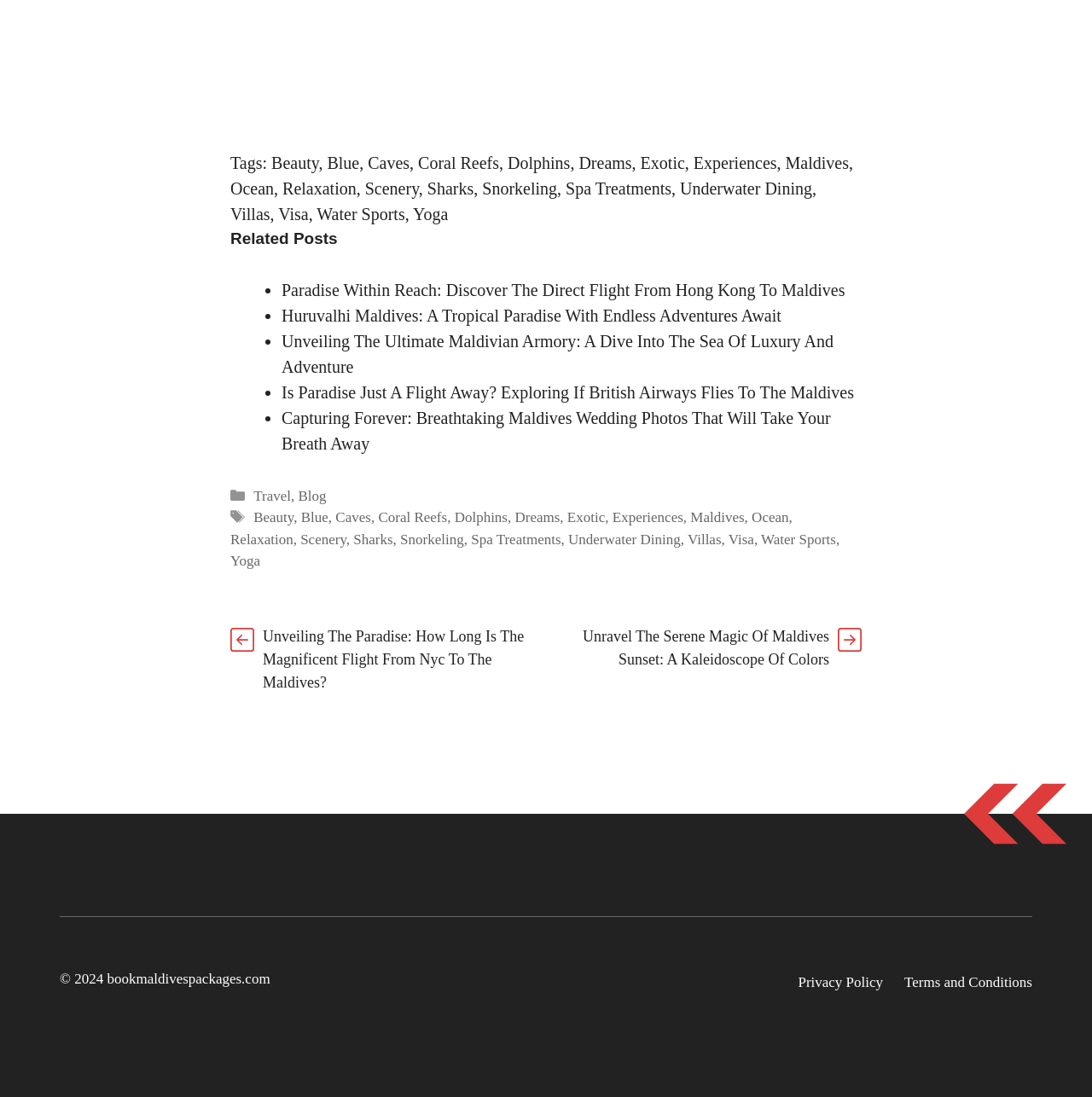What are the categories of this blog?
Using the image, provide a detailed and thorough answer to the question.

I found the categories by looking at the footer section of the webpage, where it says 'Categories' and lists 'Travel' and 'Blog' as the categories.